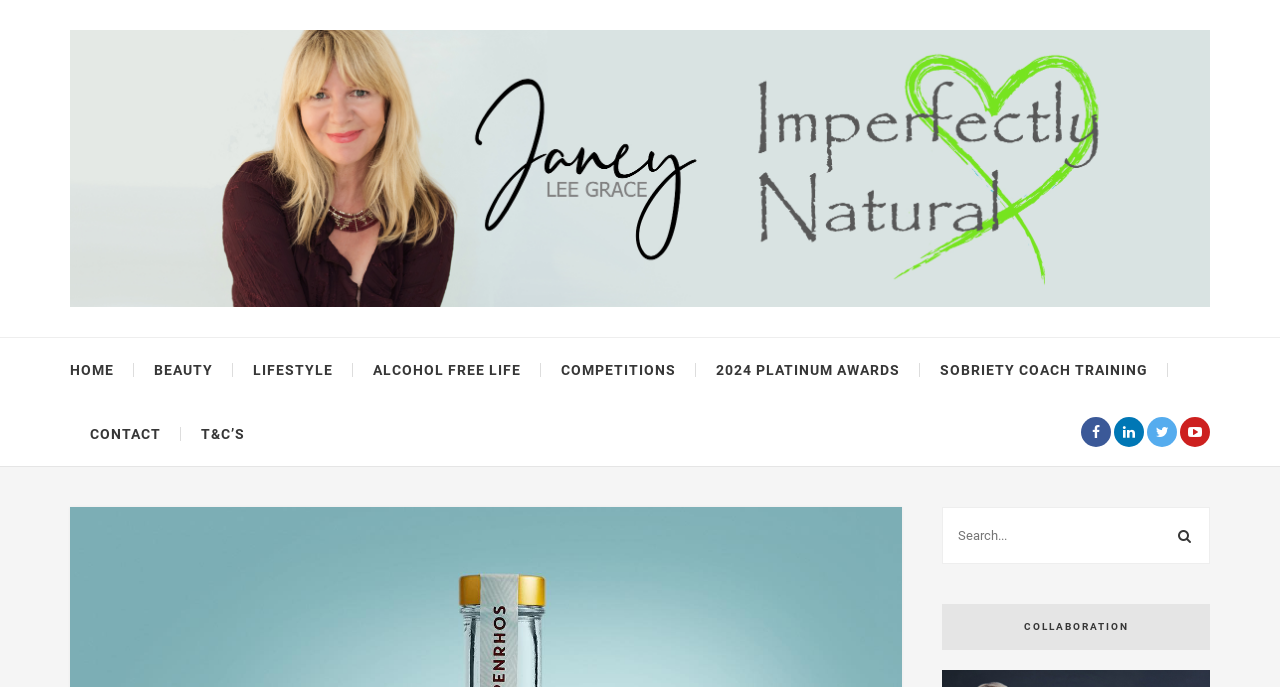How many main categories are listed on the top navigation bar?
Use the image to answer the question with a single word or phrase.

5